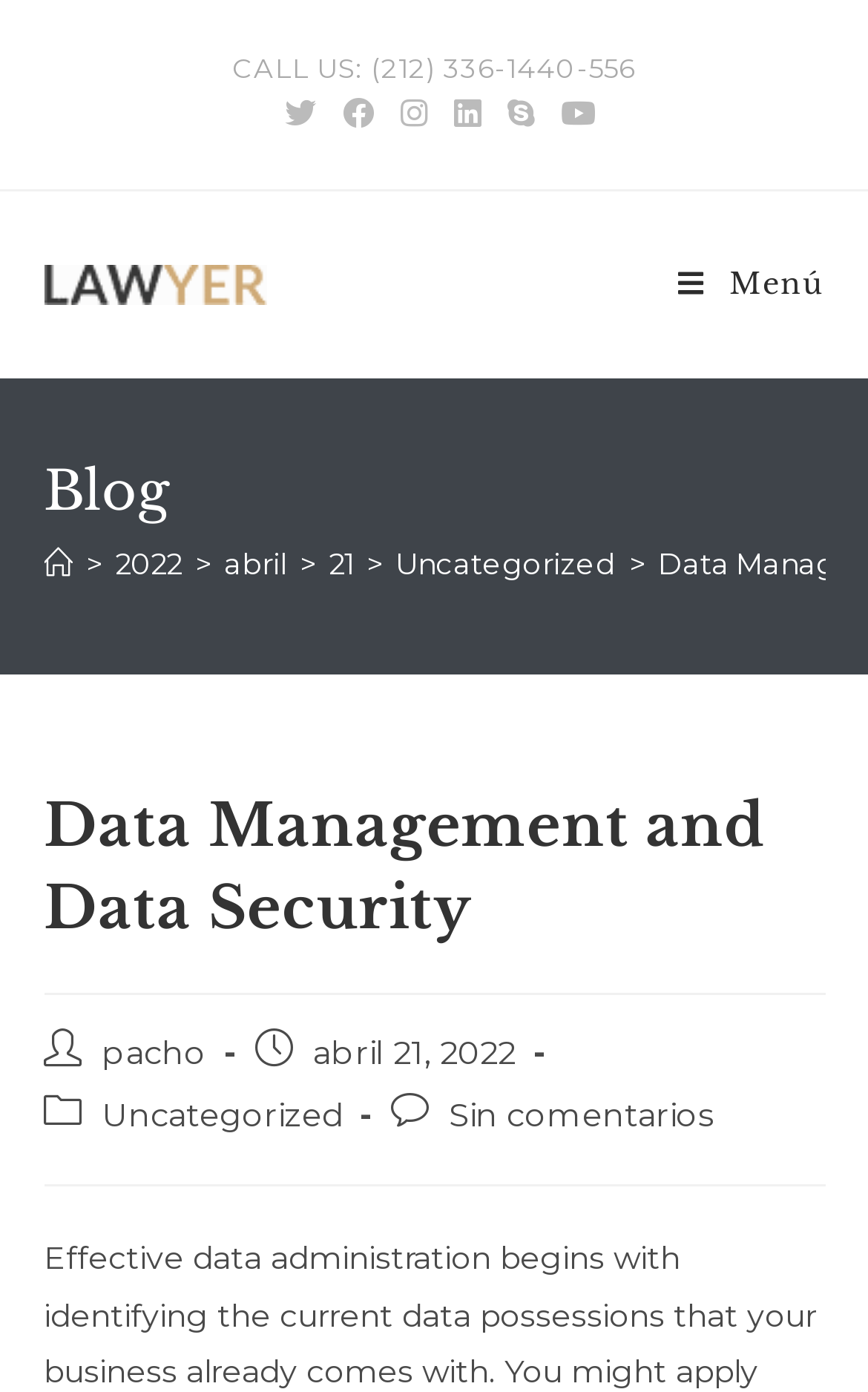What is the category of the blog post?
Please provide a comprehensive answer based on the visual information in the image.

The category of the blog post can be found in the static text element 'Categoría de la entrada:' and the corresponding link element 'Uncategorized'.